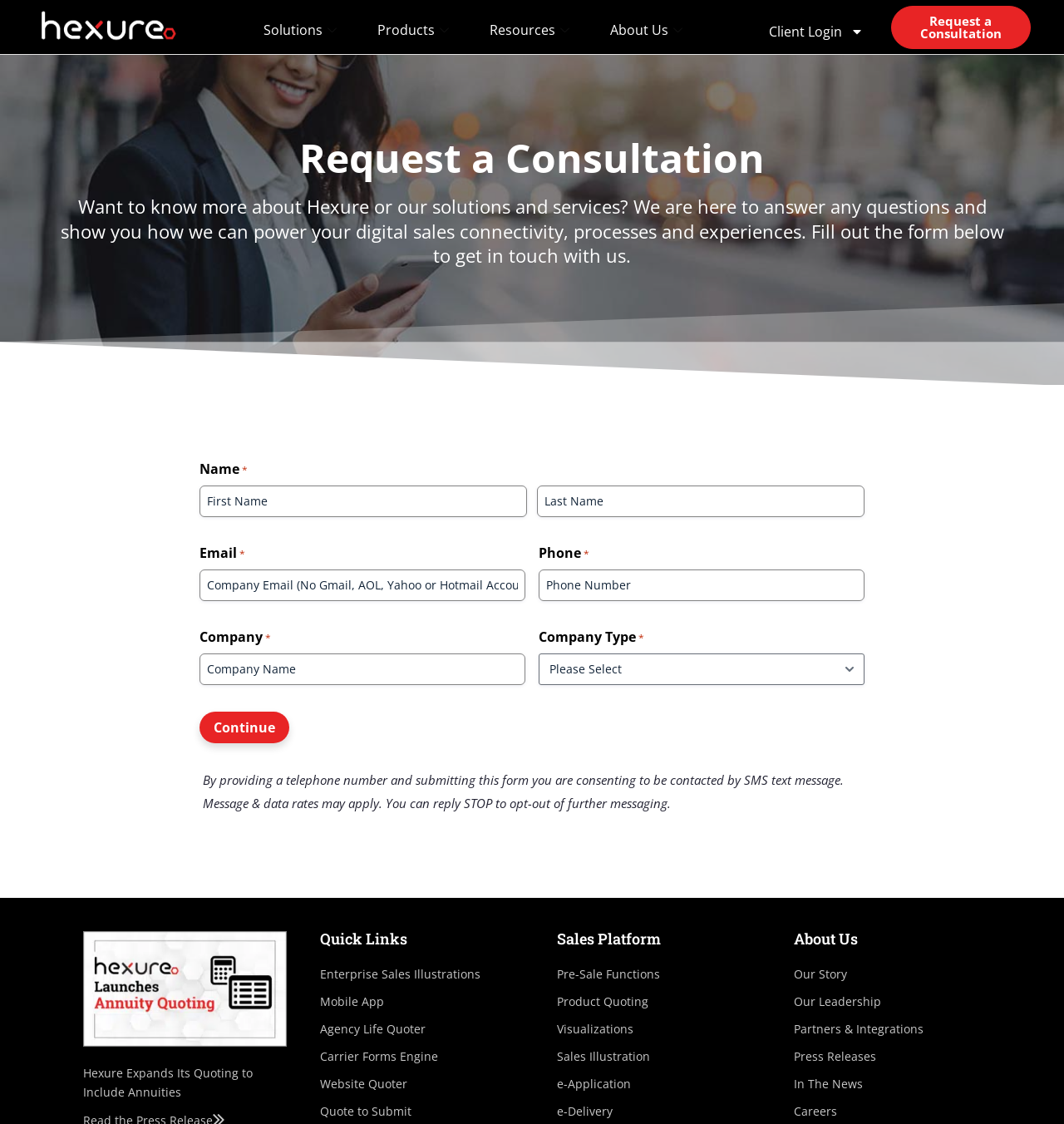Determine the bounding box coordinates of the area to click in order to meet this instruction: "Click the 'Request a Consultation' link".

[0.837, 0.005, 0.969, 0.043]